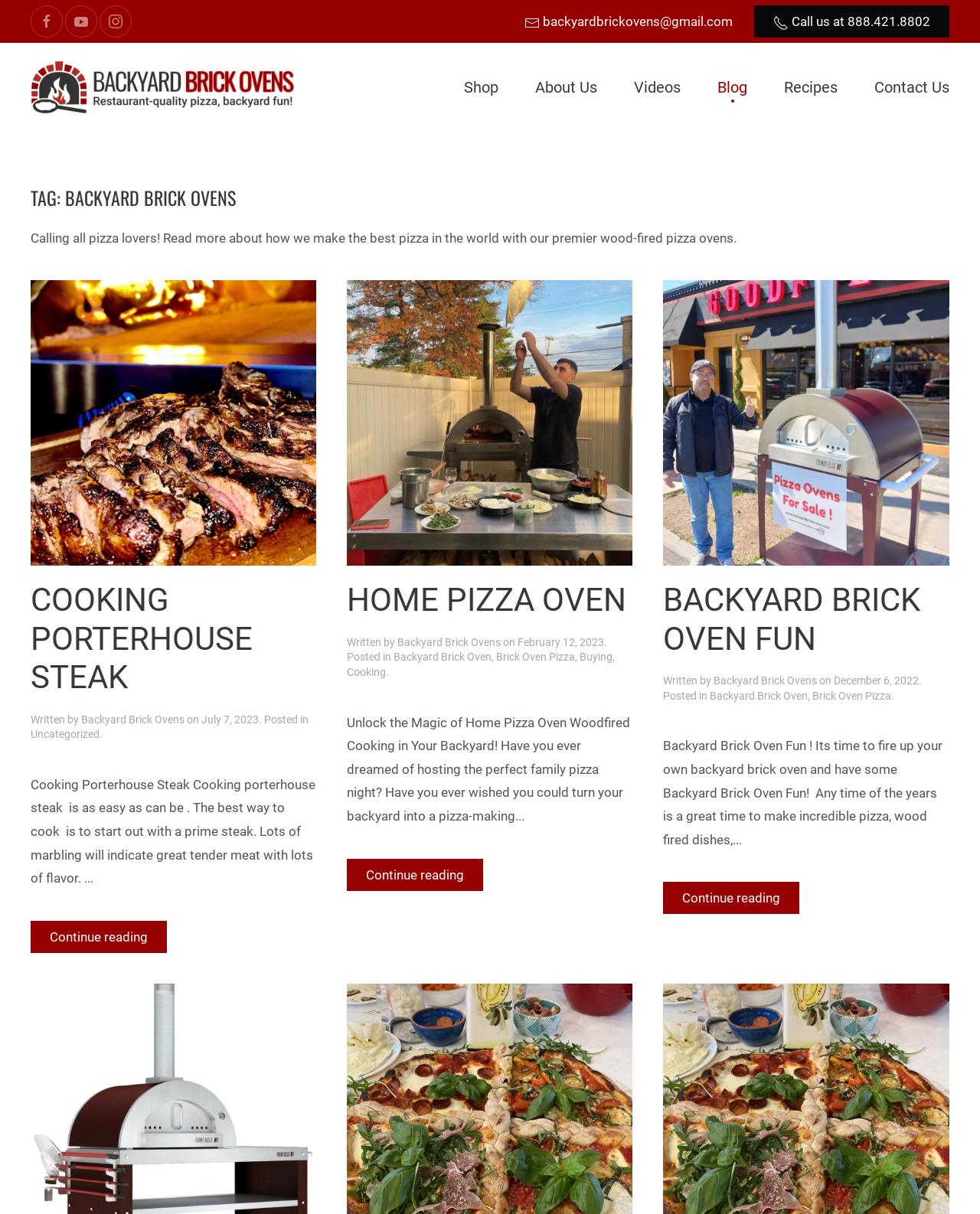Determine the bounding box coordinates for the HTML element described here: "Backyard Brick Oven Fun".

[0.677, 0.479, 0.939, 0.541]